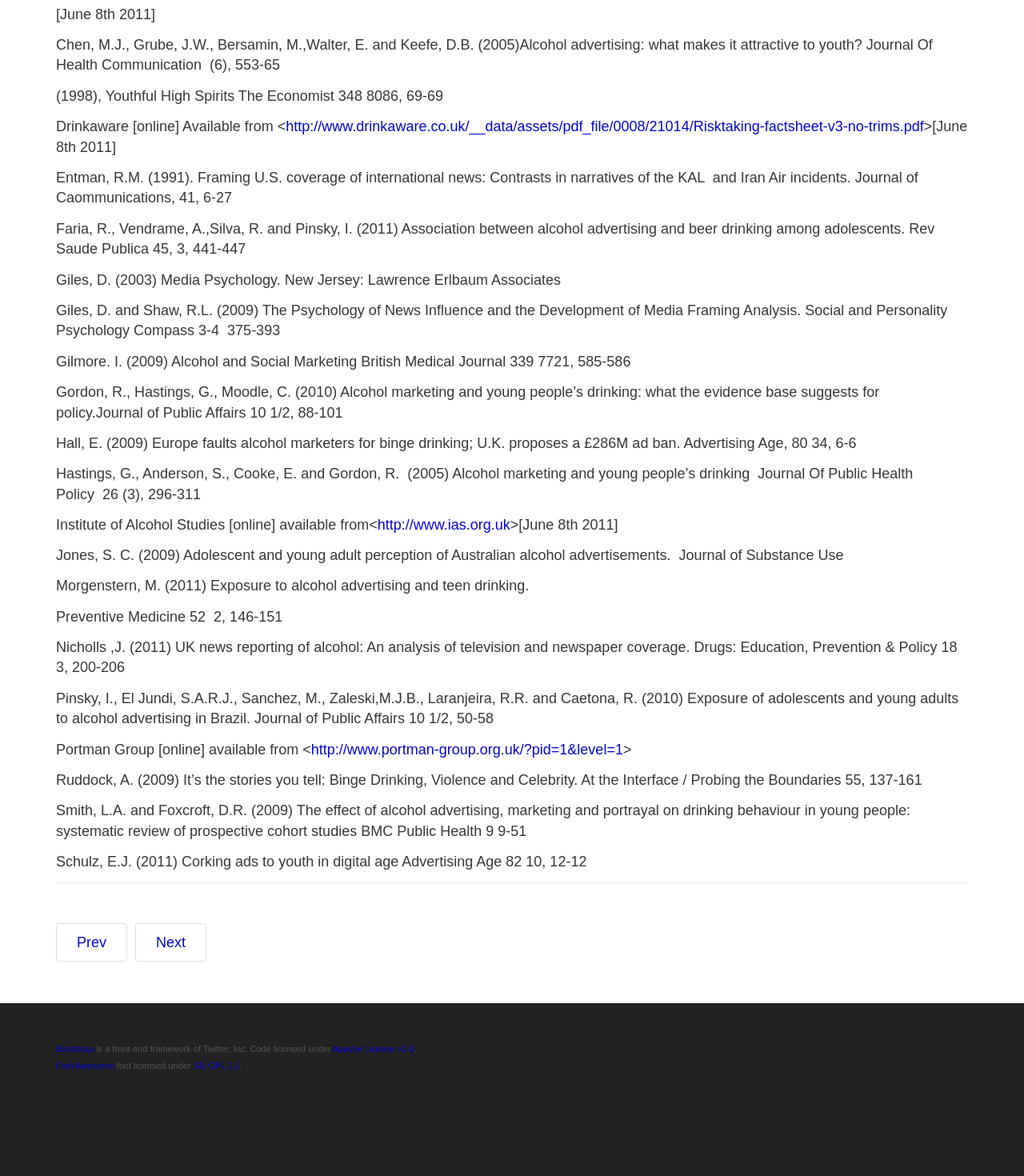How many links are there in the webpage?
From the screenshot, provide a brief answer in one word or phrase.

9